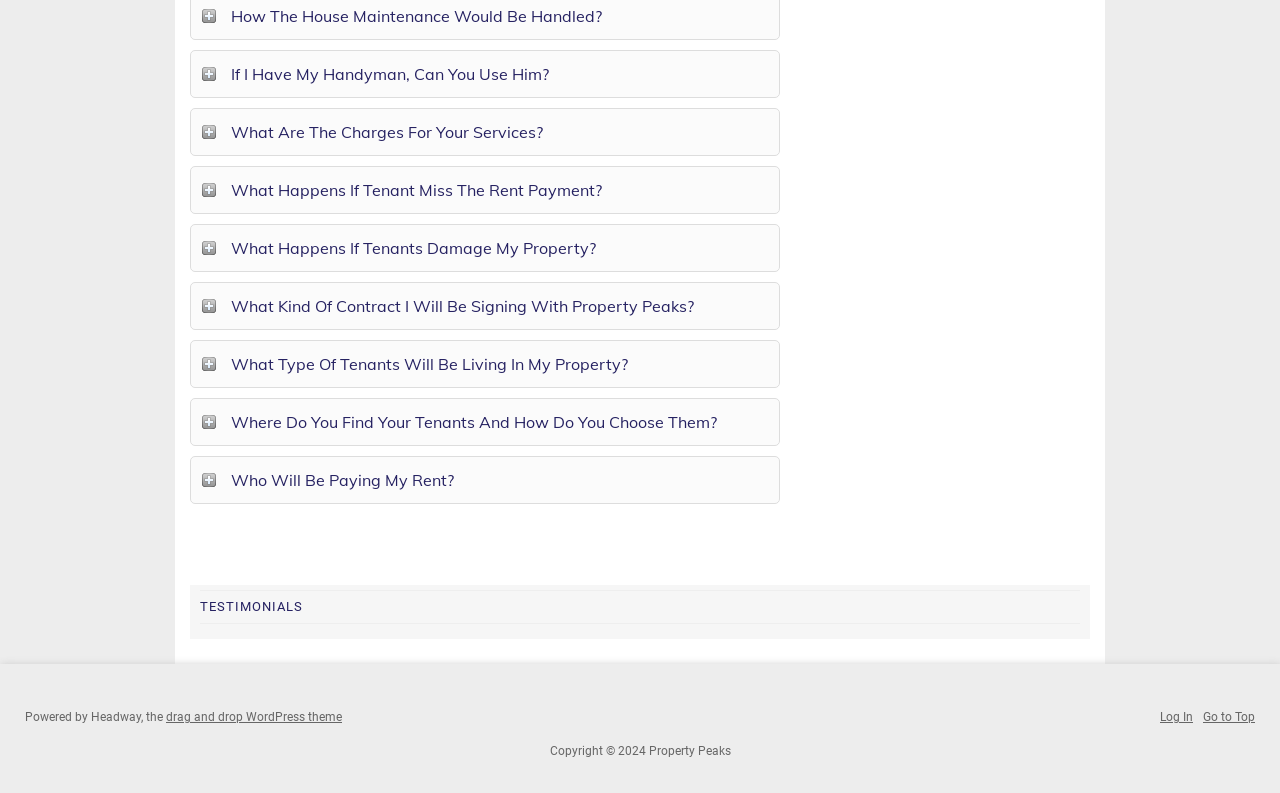Given the description "Go to Top", provide the bounding box coordinates of the corresponding UI element.

[0.94, 0.896, 0.98, 0.913]